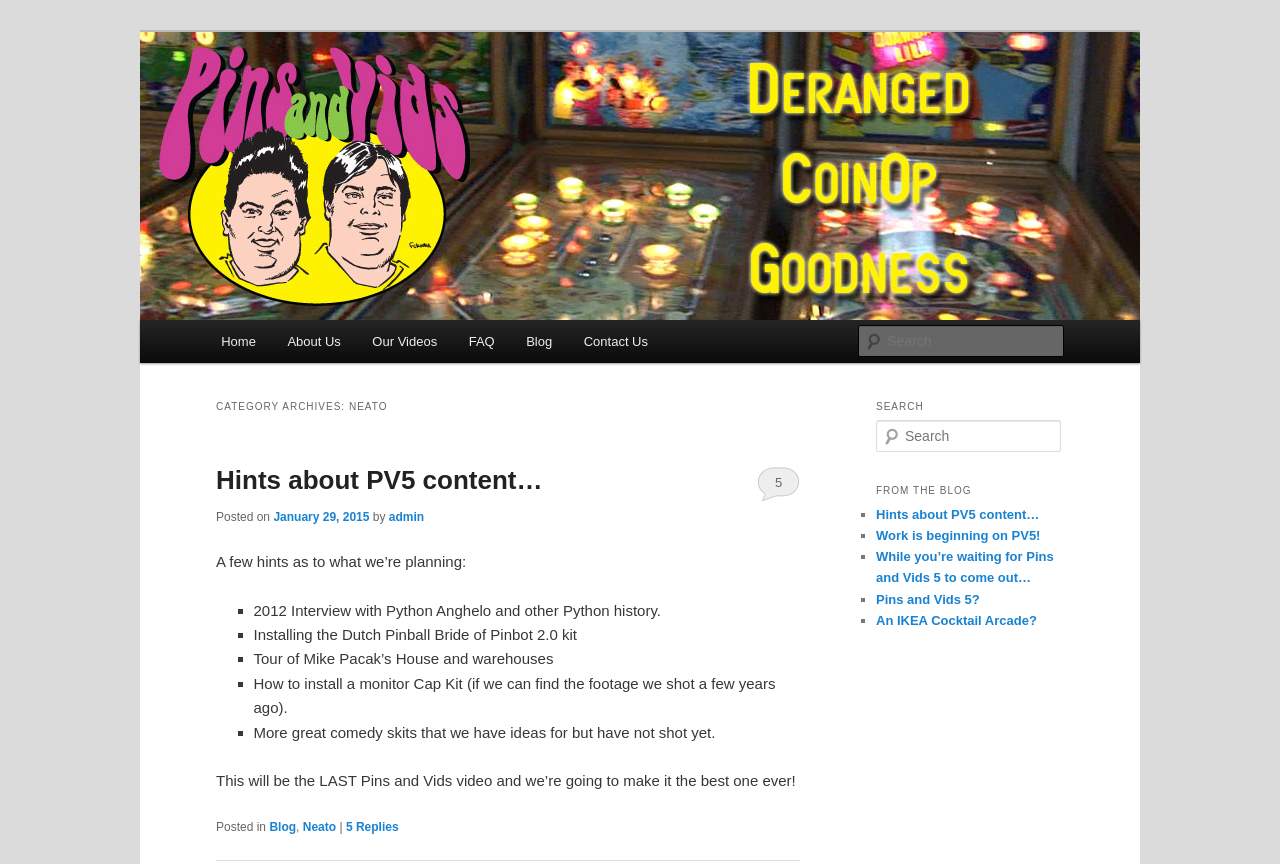Provide a brief response using a word or short phrase to this question:
What is the title of the article?

Hints about PV5 content…